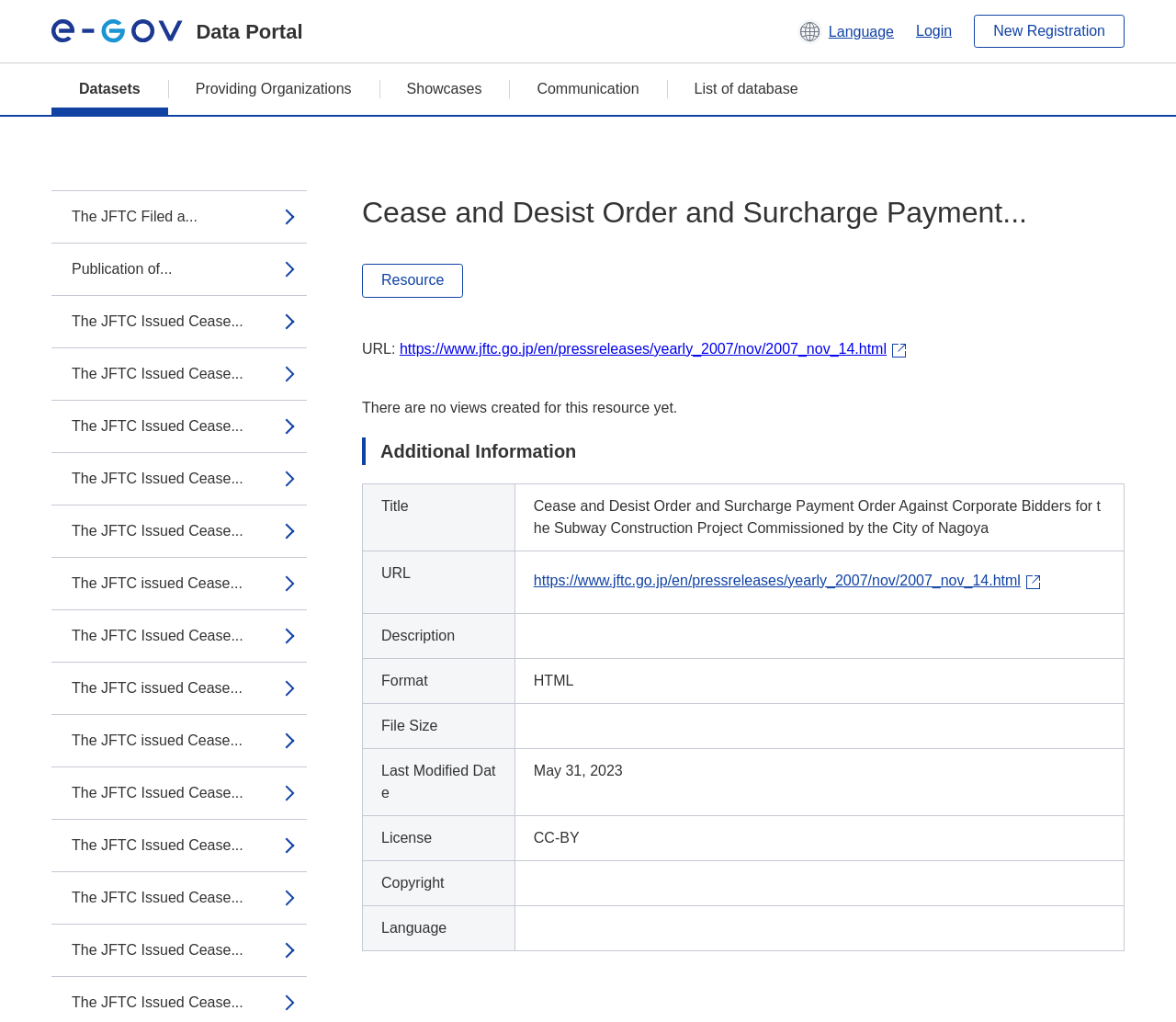Please give a short response to the question using one word or a phrase:
What is the format of the dataset?

HTML